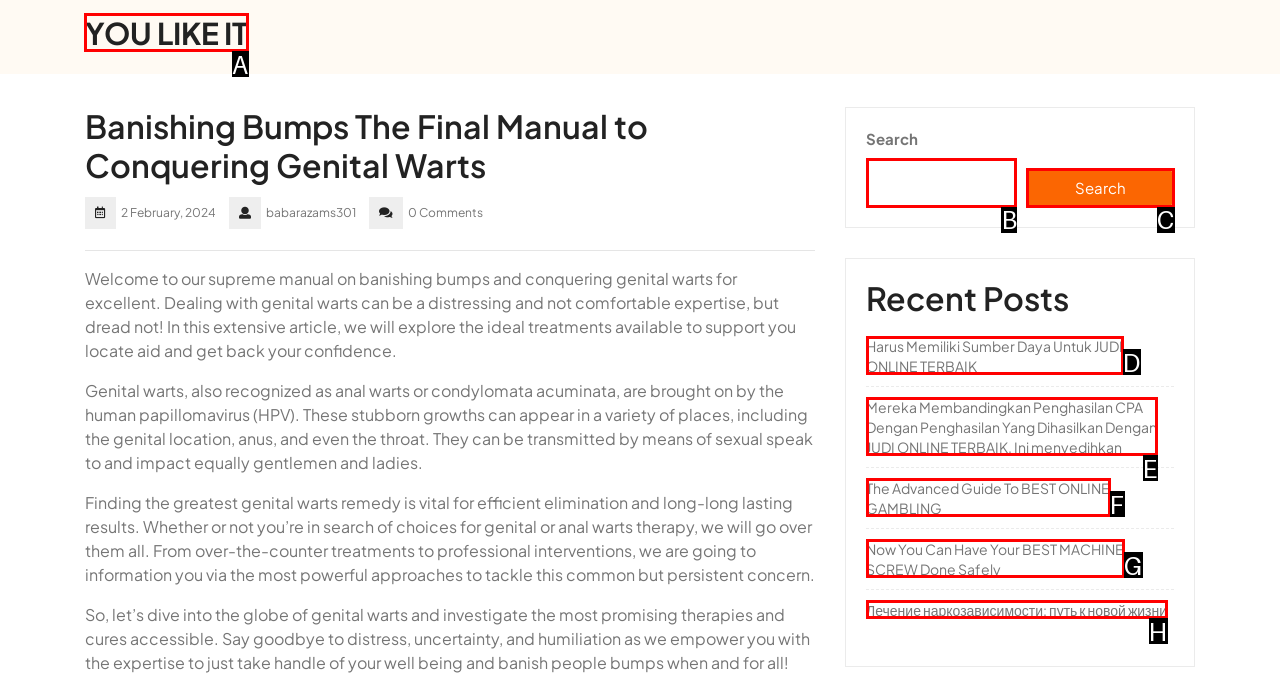Identify the HTML element you need to click to achieve the task: Click the 'YOU LIKE IT' link. Respond with the corresponding letter of the option.

A